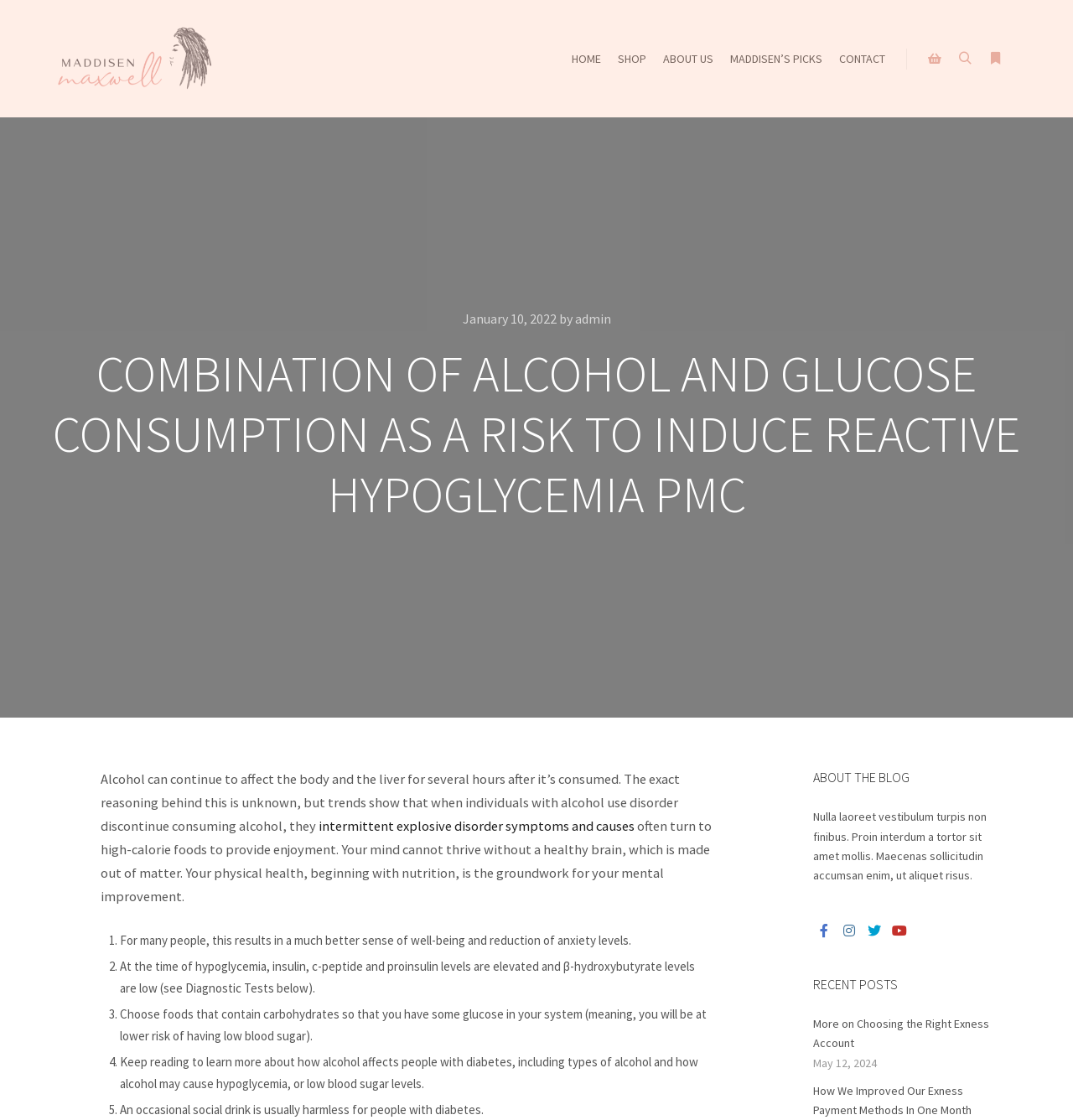Identify the bounding box coordinates of the element that should be clicked to fulfill this task: "Click the 'admin' link". The coordinates should be provided as four float numbers between 0 and 1, i.e., [left, top, right, bottom].

[0.536, 0.277, 0.569, 0.292]